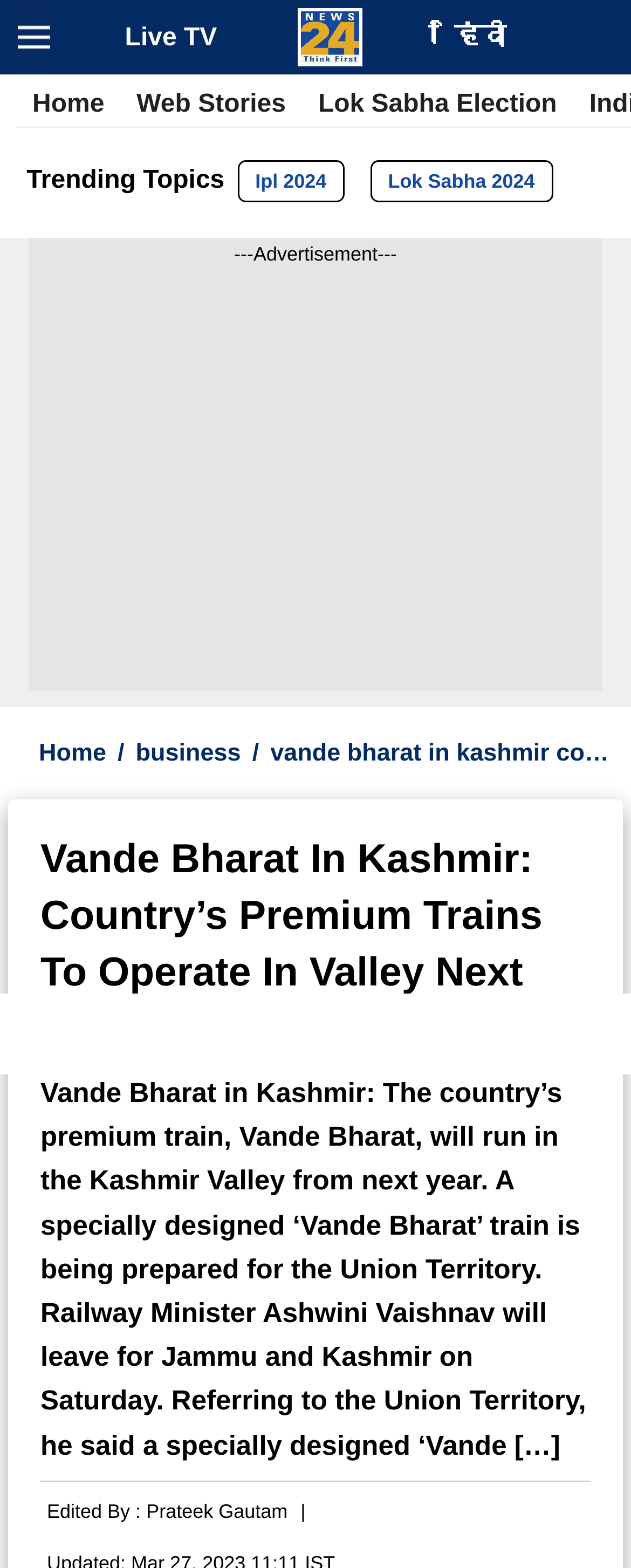Find the bounding box coordinates of the clickable area that will achieve the following instruction: "Go to Live TV".

[0.198, 0.015, 0.344, 0.033]